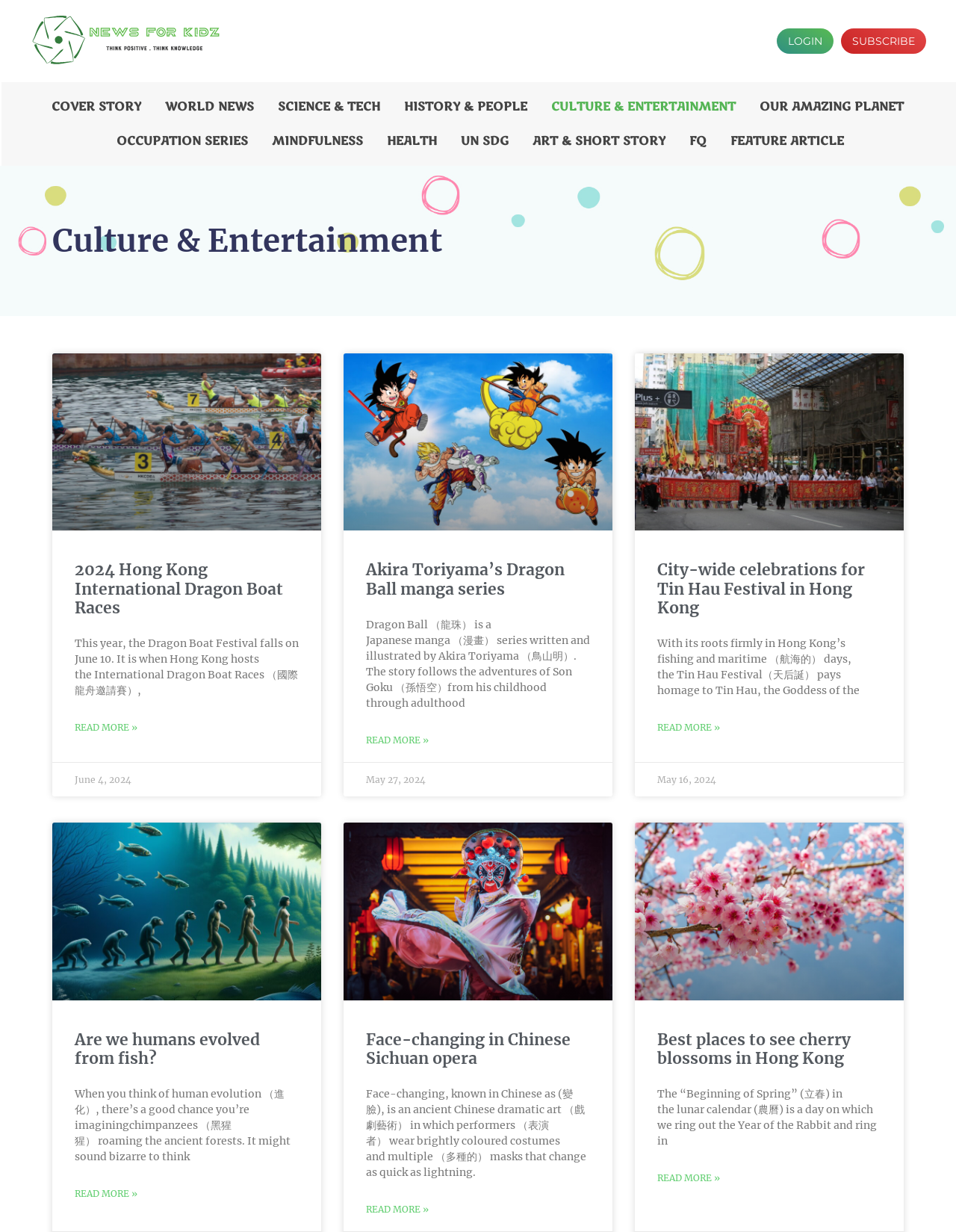Provide the bounding box for the UI element matching this description: "Face-changing in Chinese Sichuan opera".

[0.383, 0.836, 0.597, 0.867]